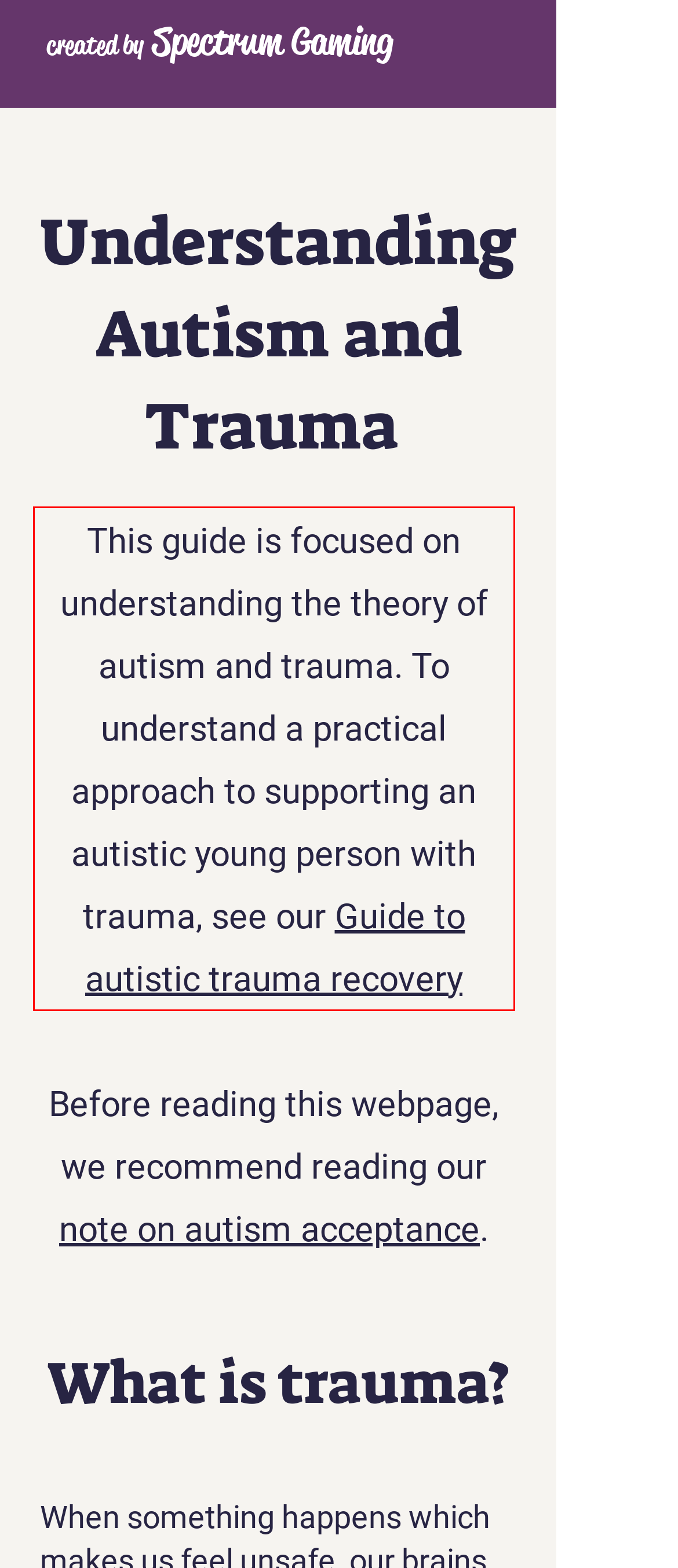Inspect the webpage screenshot that has a red bounding box and use OCR technology to read and display the text inside the red bounding box.

This guide is focused on understanding the theory of autism and trauma. To understand a practical approach to supporting an autistic young person with trauma, see our Guide to autistic trauma recovery